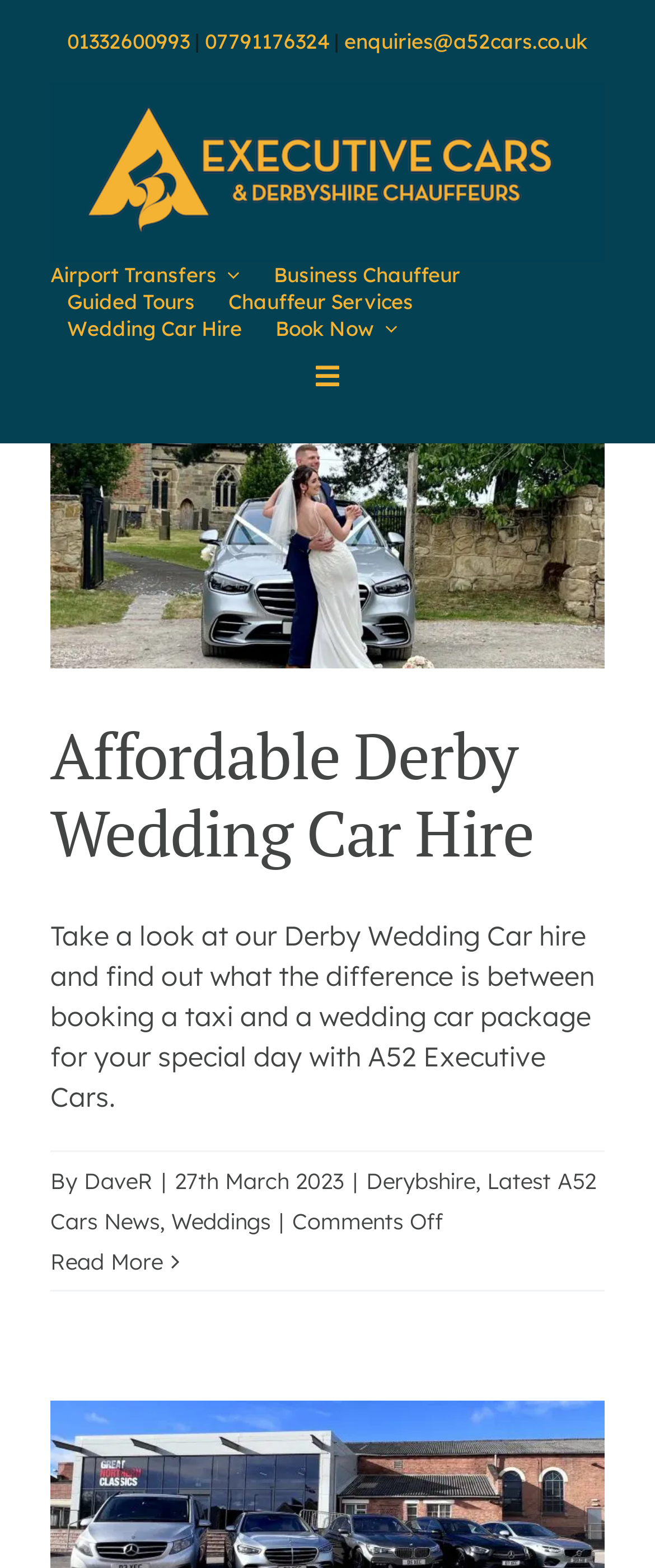Please identify the bounding box coordinates of the element I should click to complete this instruction: 'View the team'. The coordinates should be given as four float numbers between 0 and 1, like this: [left, top, right, bottom].

None